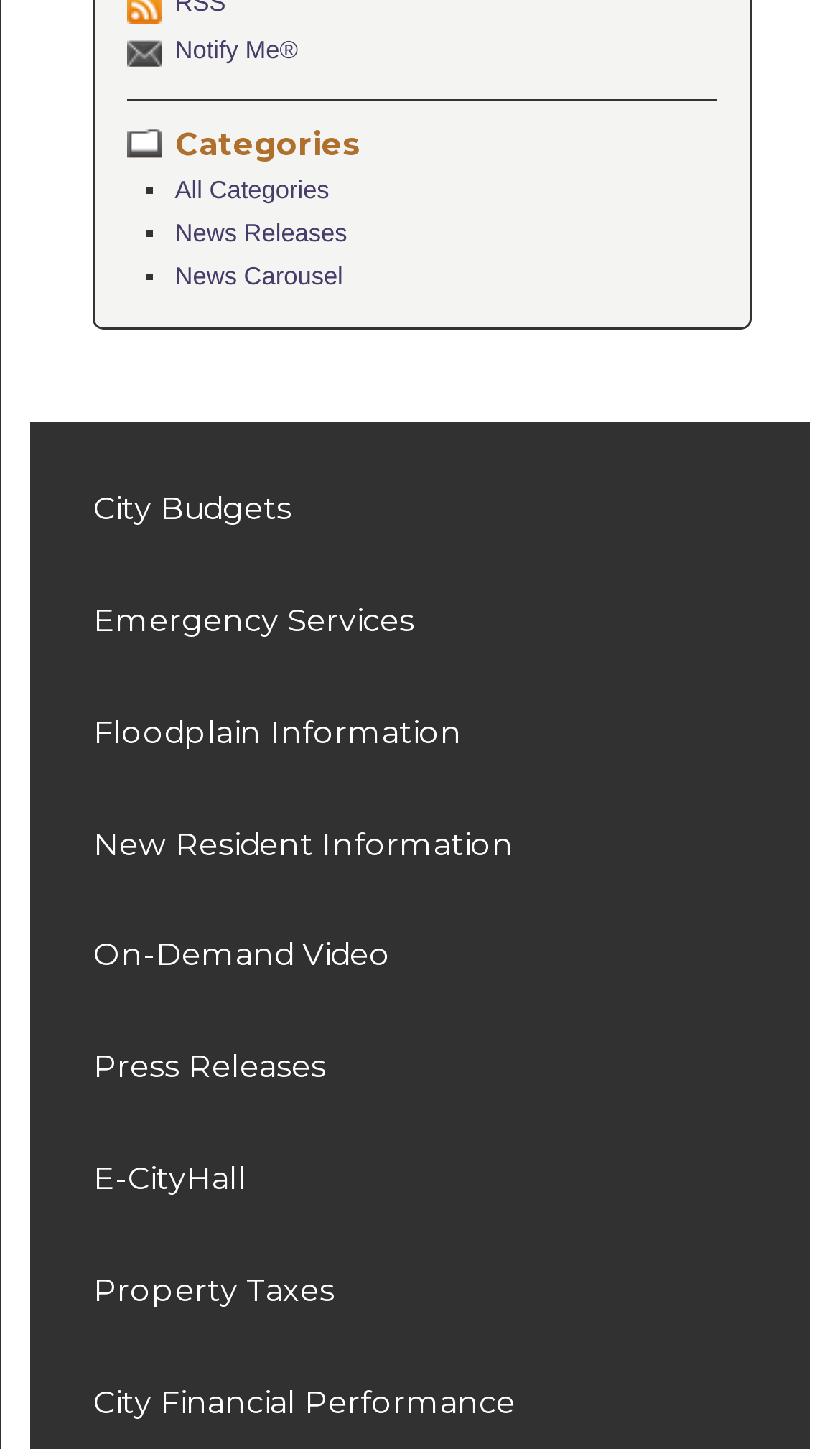Highlight the bounding box of the UI element that corresponds to this description: "Floodplain Information".

[0.037, 0.467, 0.963, 0.544]